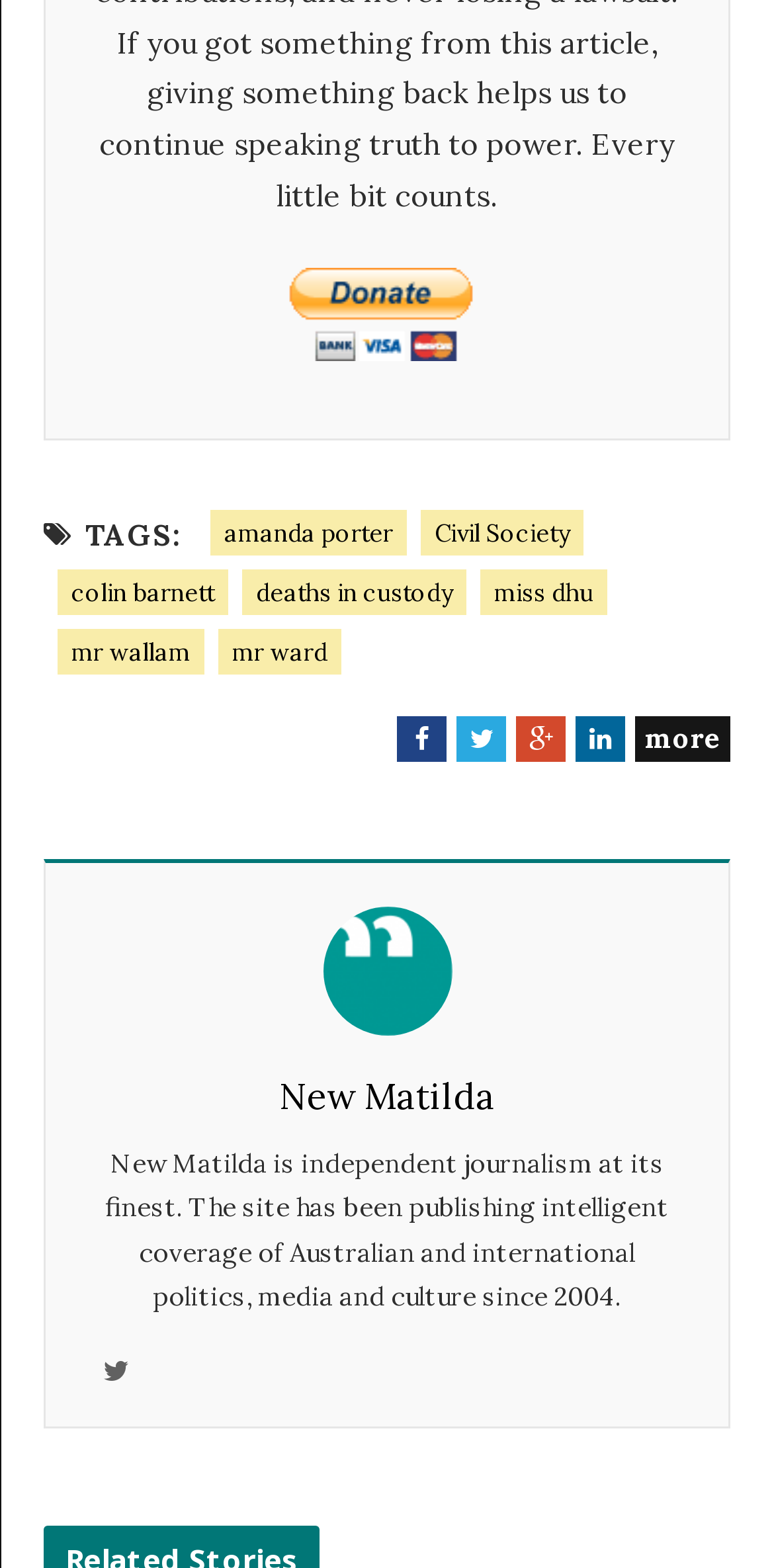What is the name of the independent journalism site?
Provide a detailed and well-explained answer to the question.

I found the answer by looking at the link with the text 'New Matilda' and the static text that describes the site as 'independent journalism at its finest'.